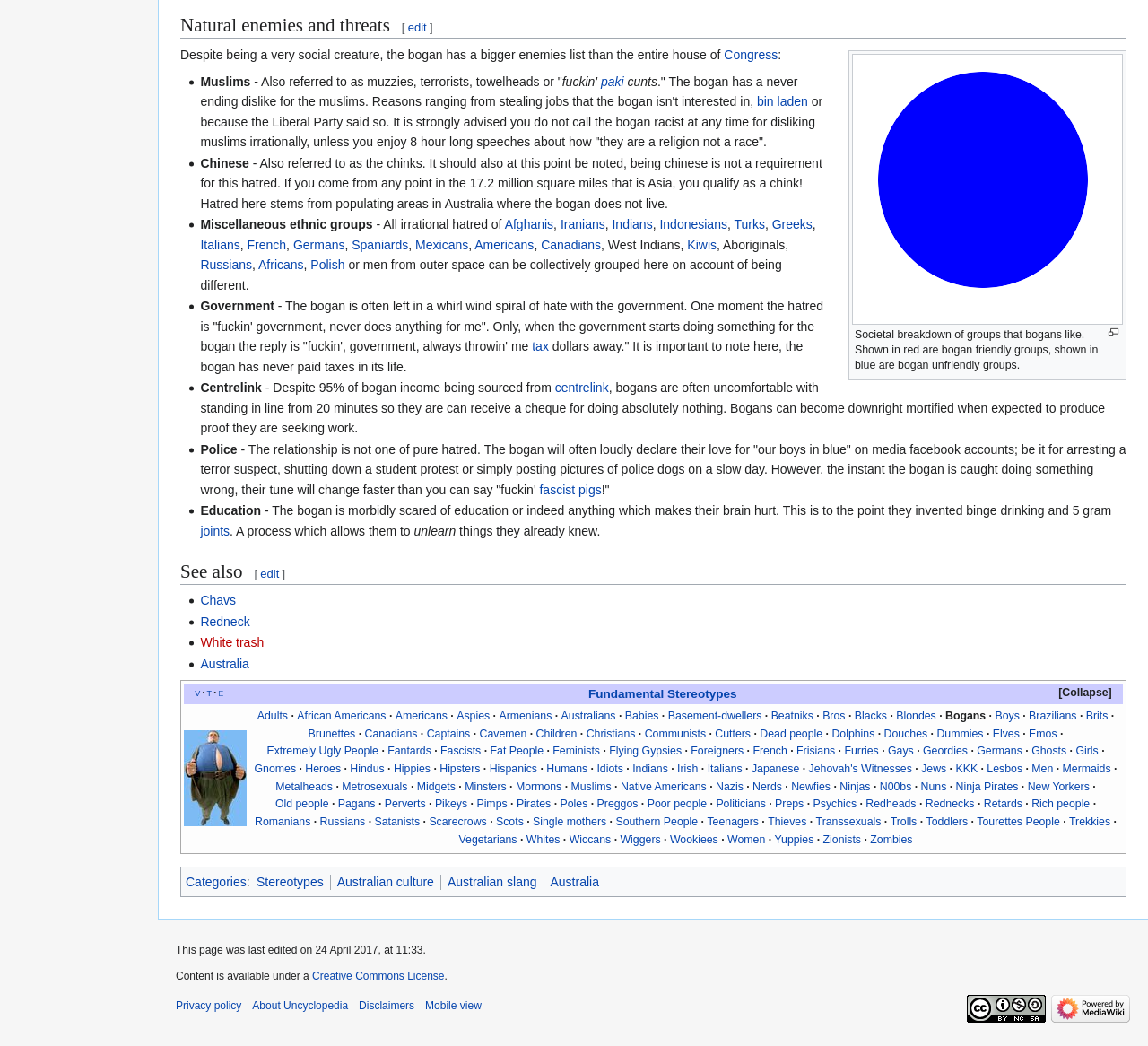What is the relationship between bogans and the government?
Refer to the image and give a detailed response to the question.

According to the webpage, bogans have a love-hate relationship with the government. They often complain about the government not doing anything for them, but when the government does something for them, they complain about the government wasting their tax dollars.